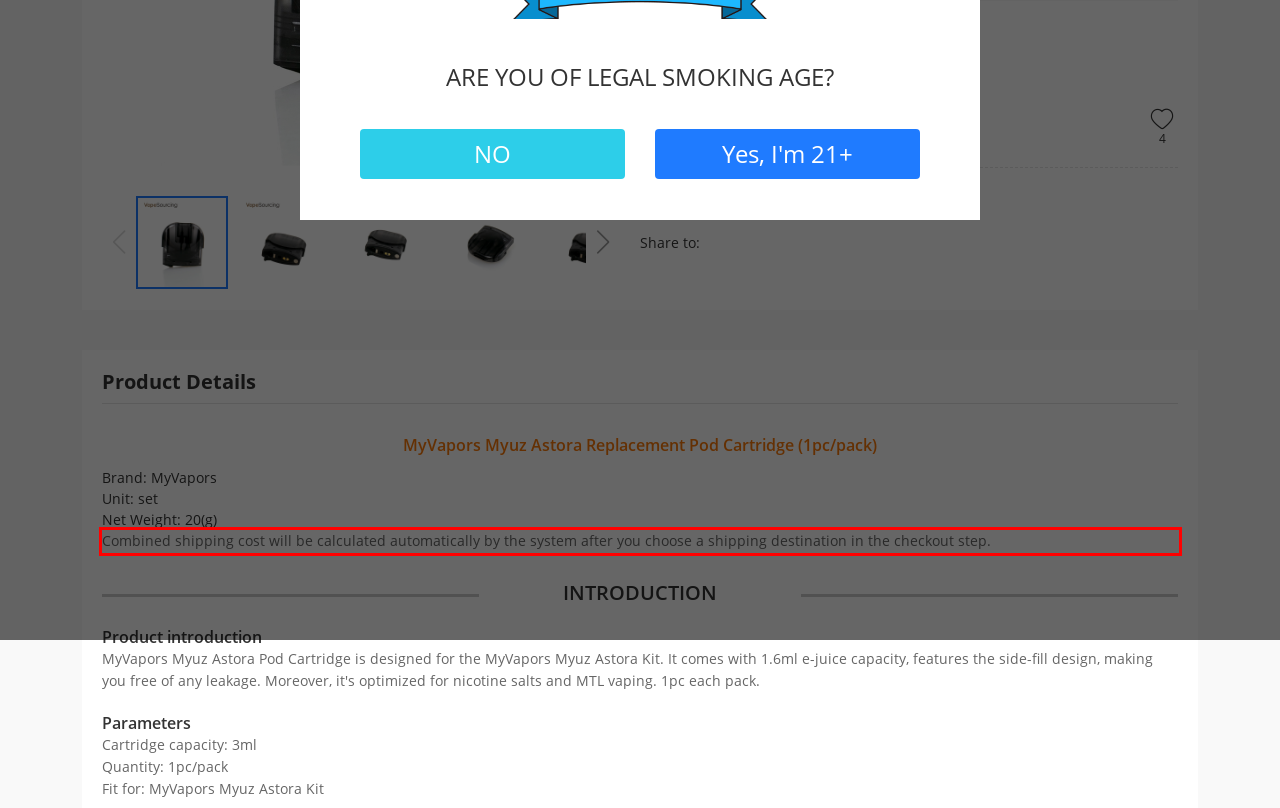You have a screenshot with a red rectangle around a UI element. Recognize and extract the text within this red bounding box using OCR.

Combined shipping cost will be calculated automatically by the system after you choose a shipping destination in the checkout step.